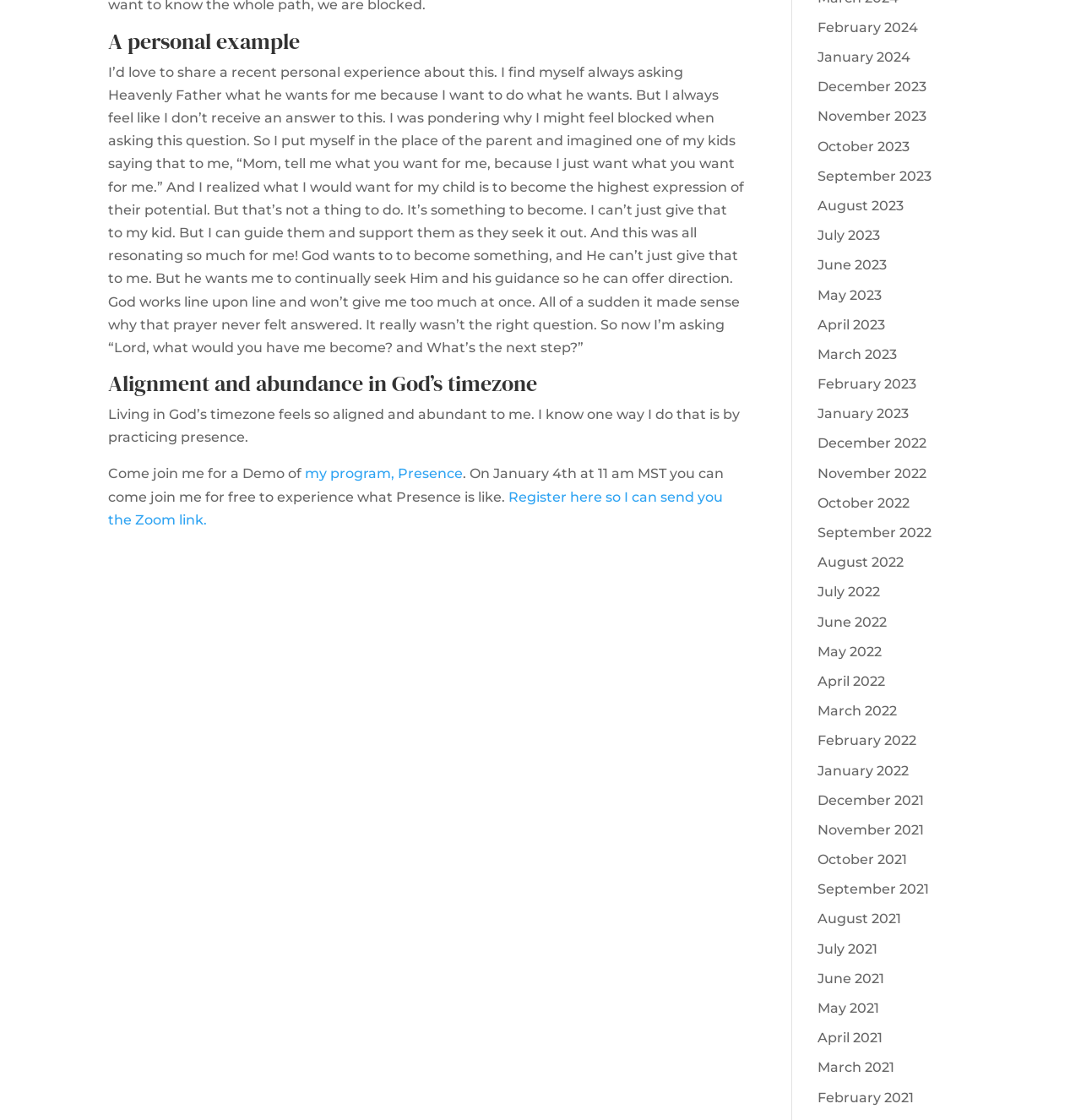Please locate the bounding box coordinates of the element that should be clicked to complete the given instruction: "Read the personal example".

[0.1, 0.027, 0.689, 0.054]